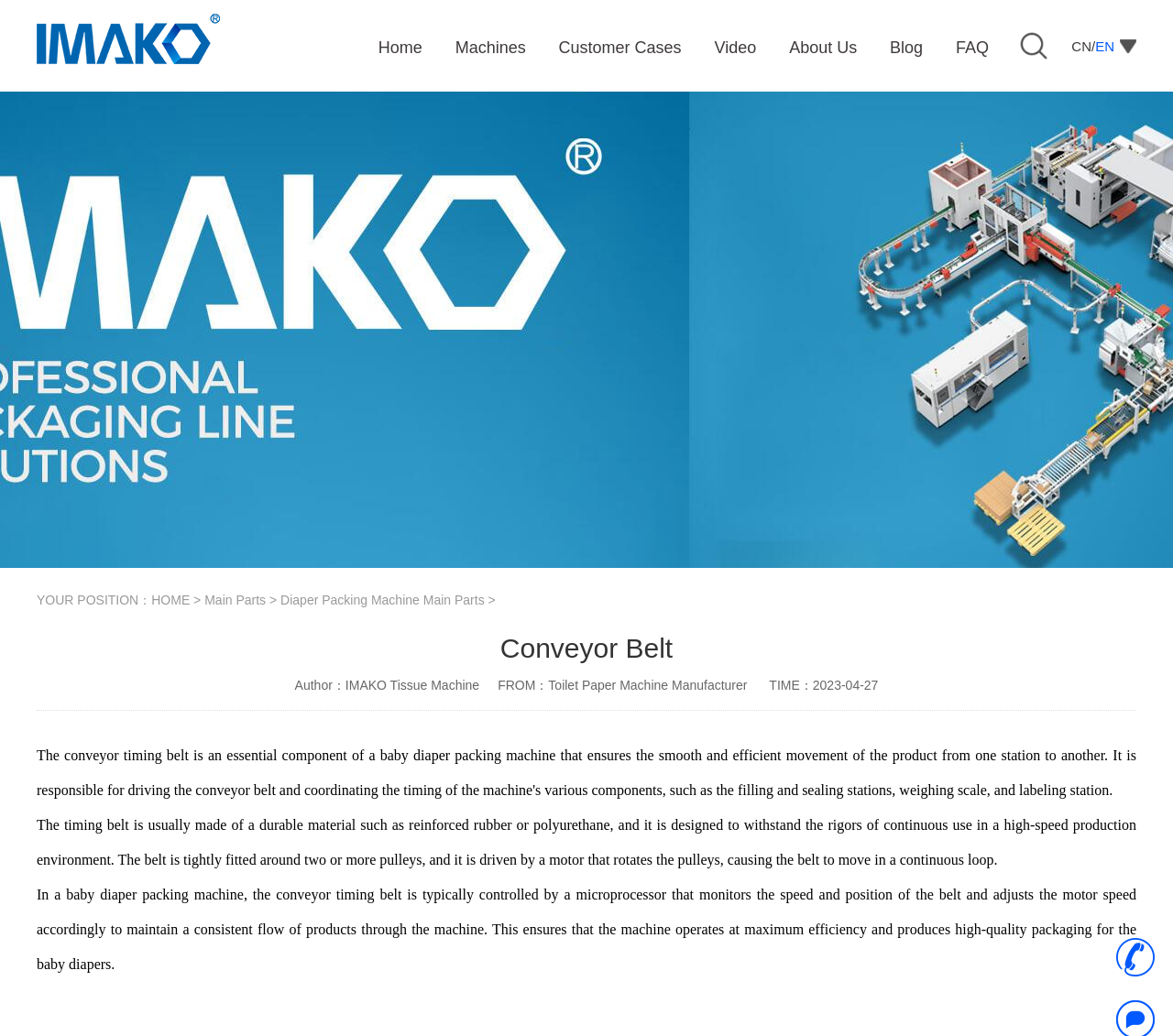How many pulleys does the conveyor belt fit around? Analyze the screenshot and reply with just one word or a short phrase.

Two or more